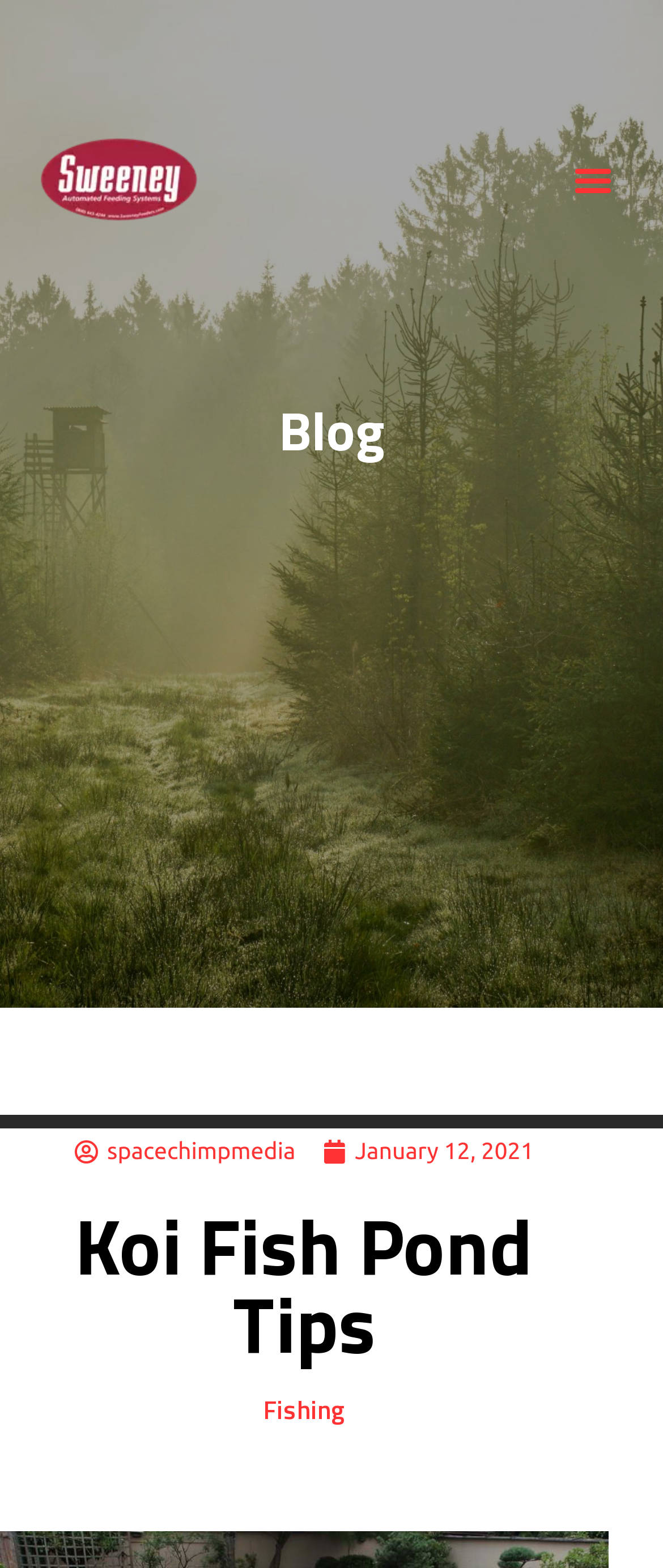Provide the bounding box coordinates of the UI element this sentence describes: "January 12, 2021".

[0.487, 0.721, 0.805, 0.748]